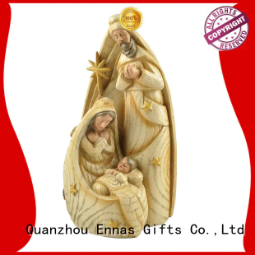Please give a concise answer to this question using a single word or phrase: 
Who is the manufacturer of the nativity figurine set?

Quanzhou Ennas Gifts Co., Ltd.